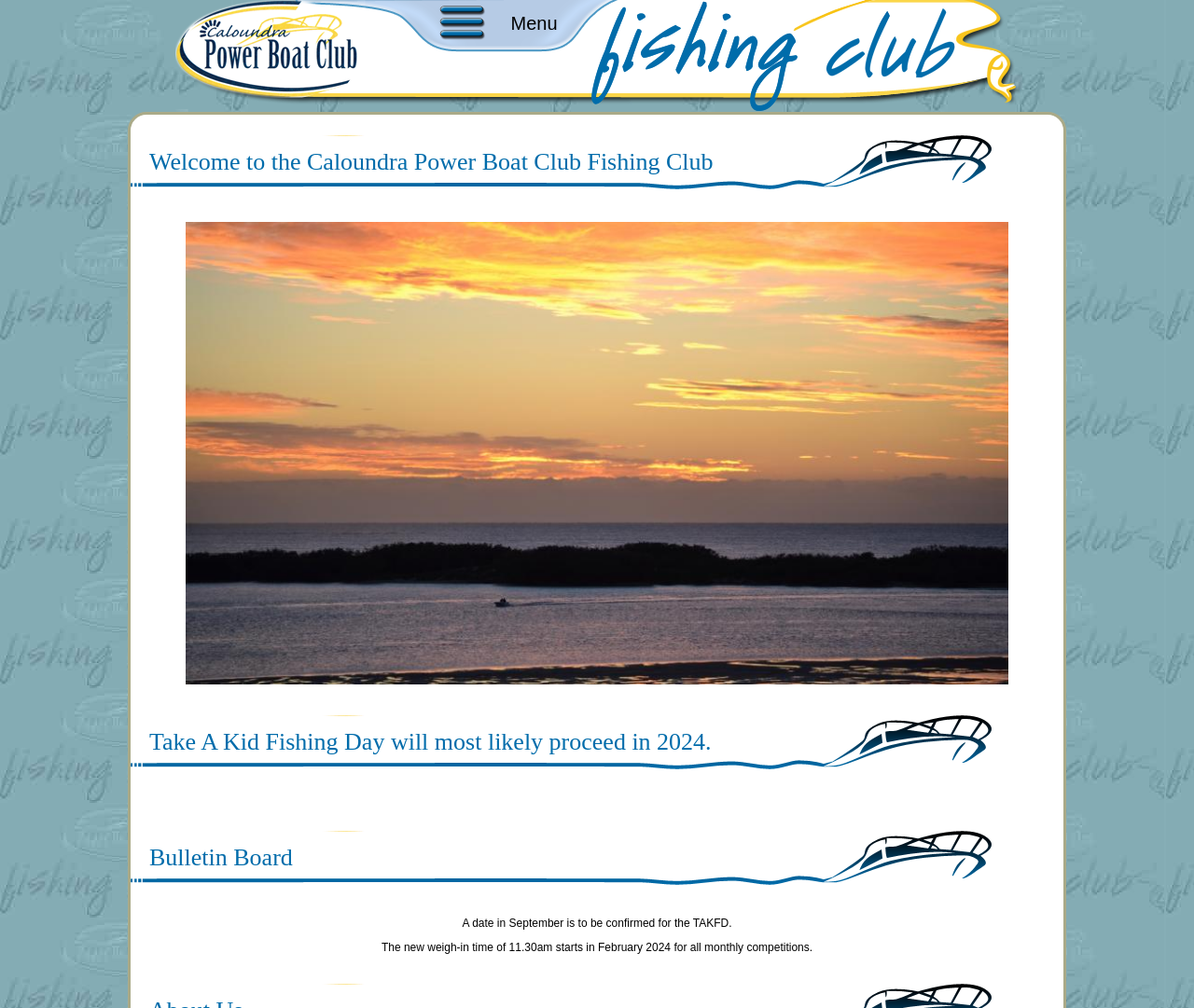How many images are on the homepage?
From the image, respond using a single word or phrase.

4